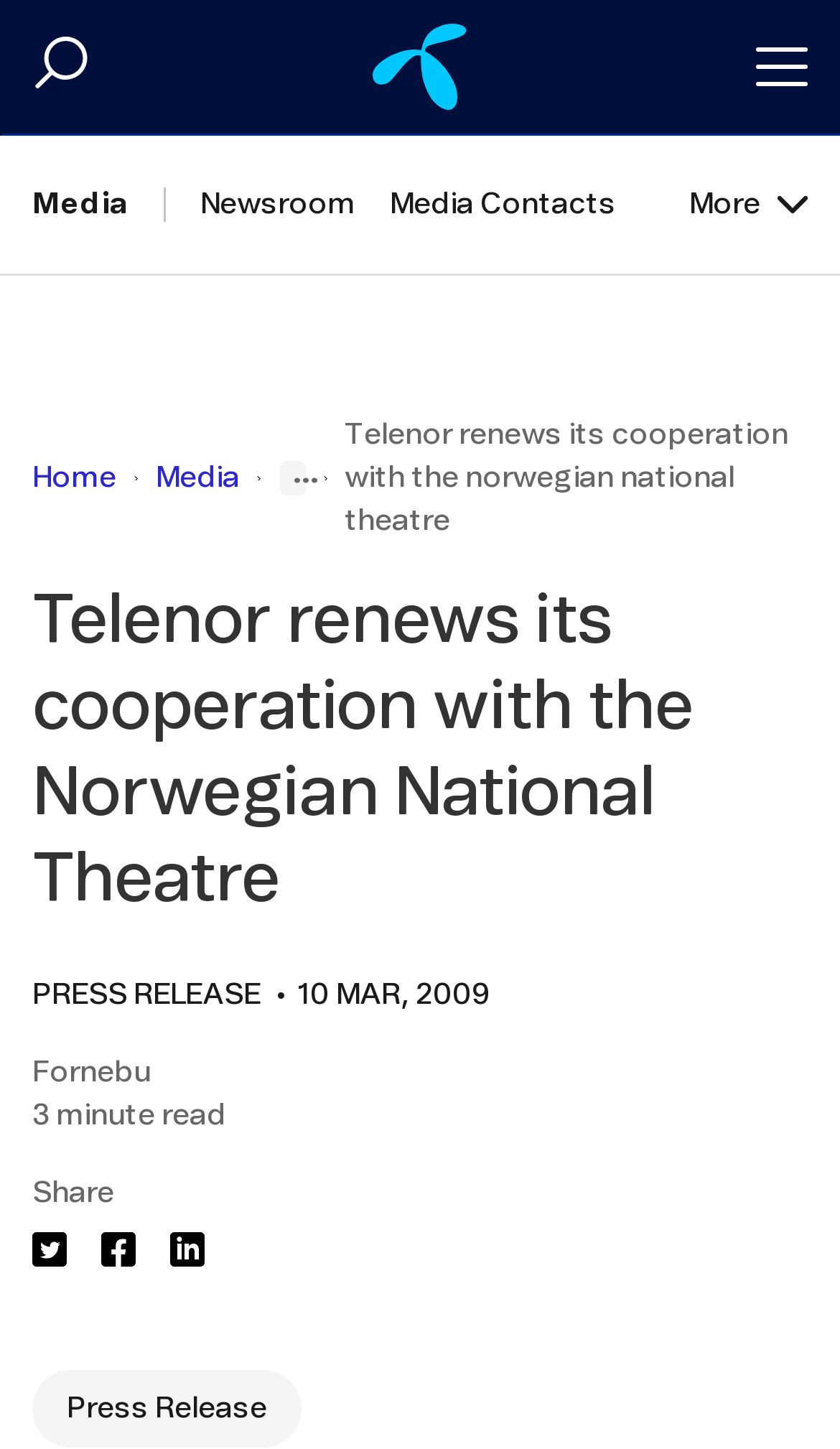Please specify the bounding box coordinates of the clickable section necessary to execute the following command: "Read the press release".

[0.038, 0.672, 0.31, 0.702]